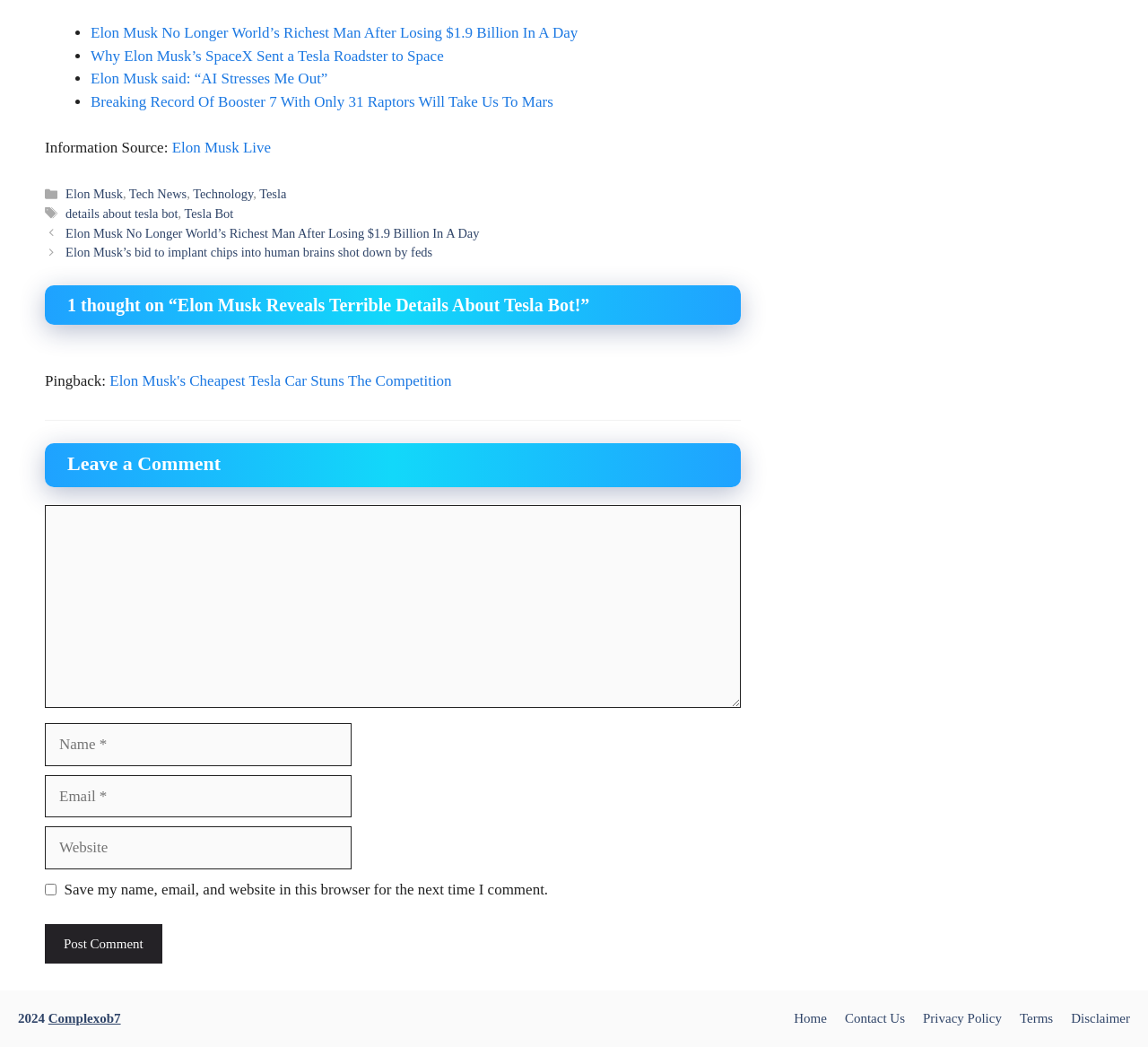What is the title of the article with the most links?
Look at the image and respond with a one-word or short-phrase answer.

Elon Musk Reveals Terrible Details About Tesla Bot!